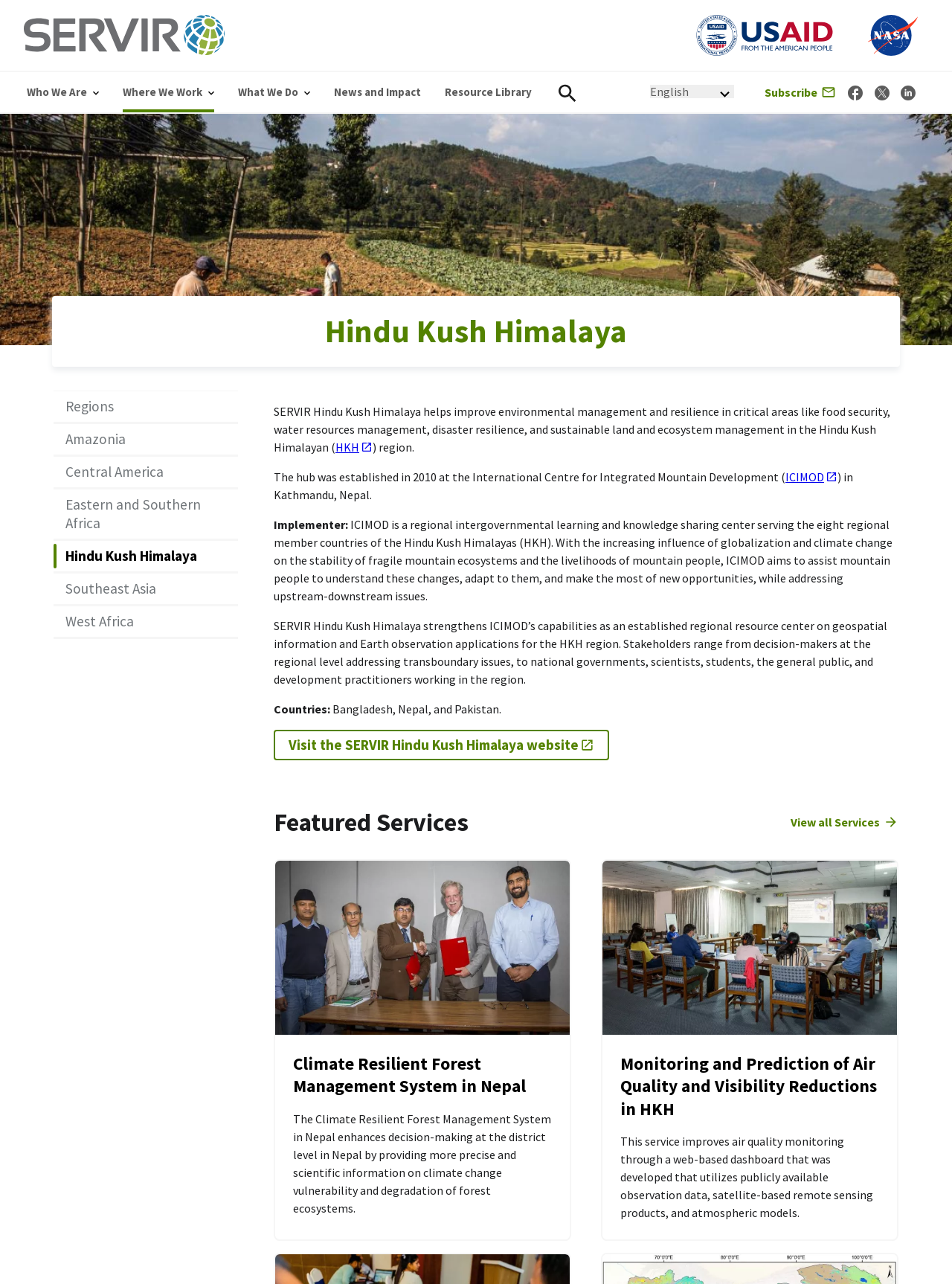Identify the bounding box coordinates of the section that should be clicked to achieve the task described: "Subscribe to Servir".

[0.803, 0.062, 0.878, 0.082]